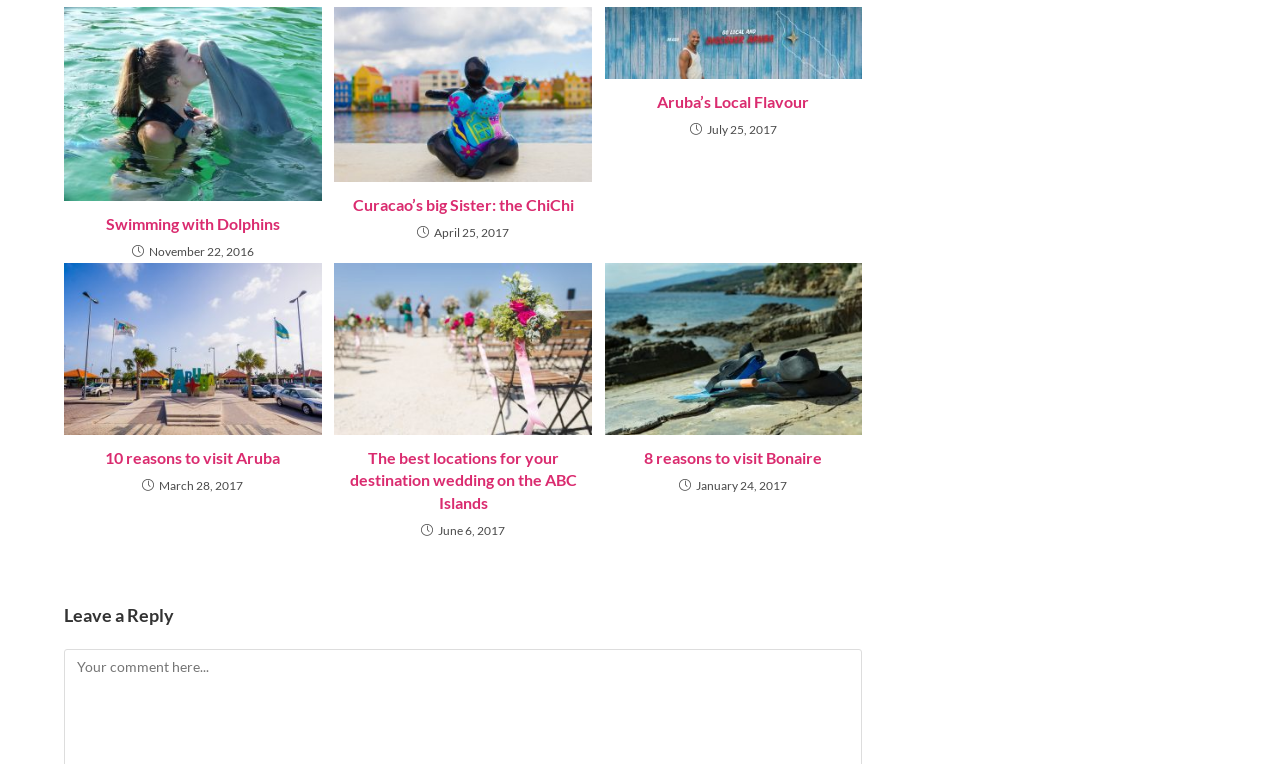Locate the bounding box coordinates of the element you need to click to accomplish the task described by this instruction: "Read more about 10 reasons to visit Aruba".

[0.05, 0.344, 0.251, 0.569]